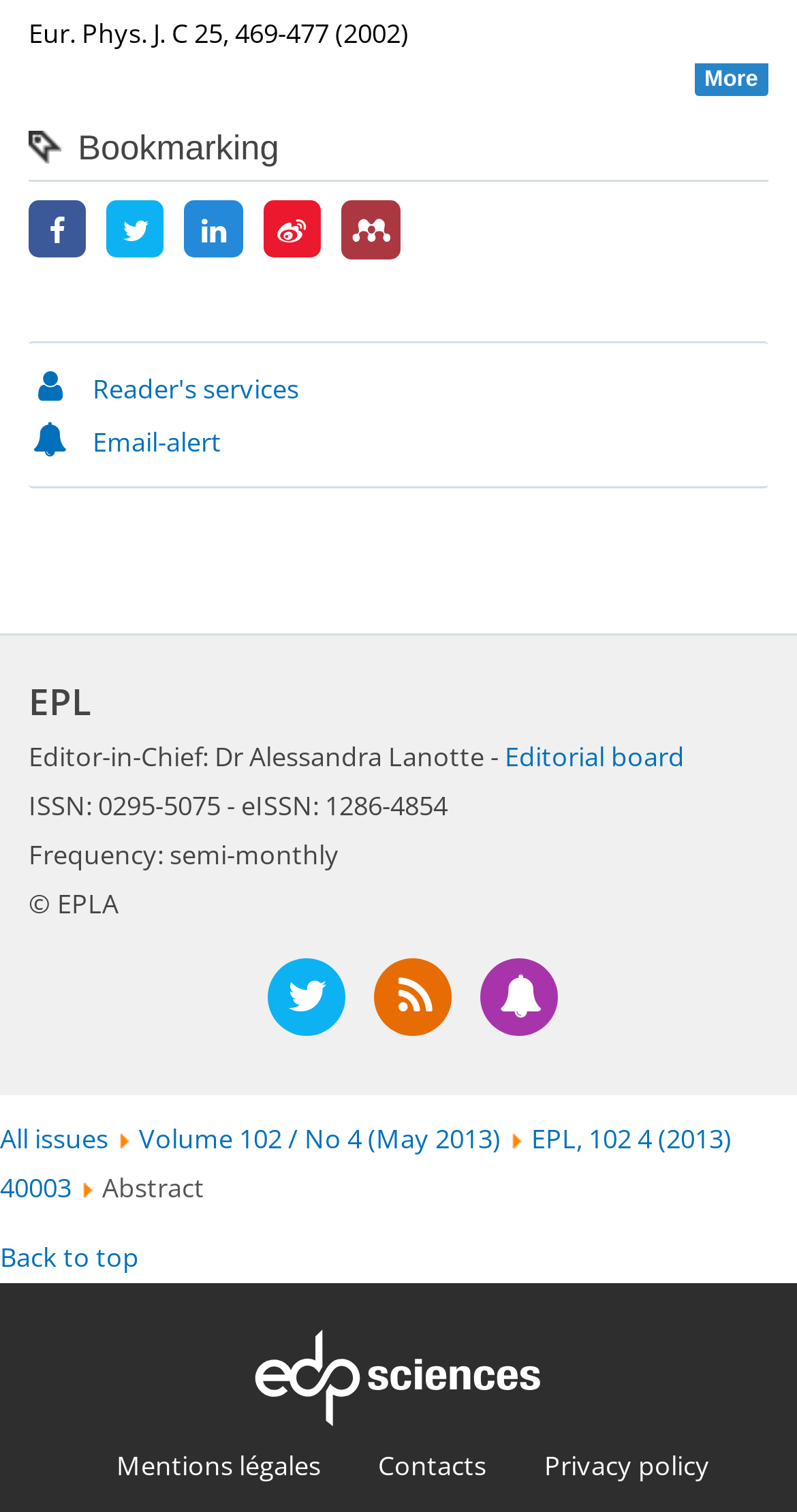What is the ISSN of the journal?
Based on the screenshot, answer the question with a single word or phrase.

0295-5075